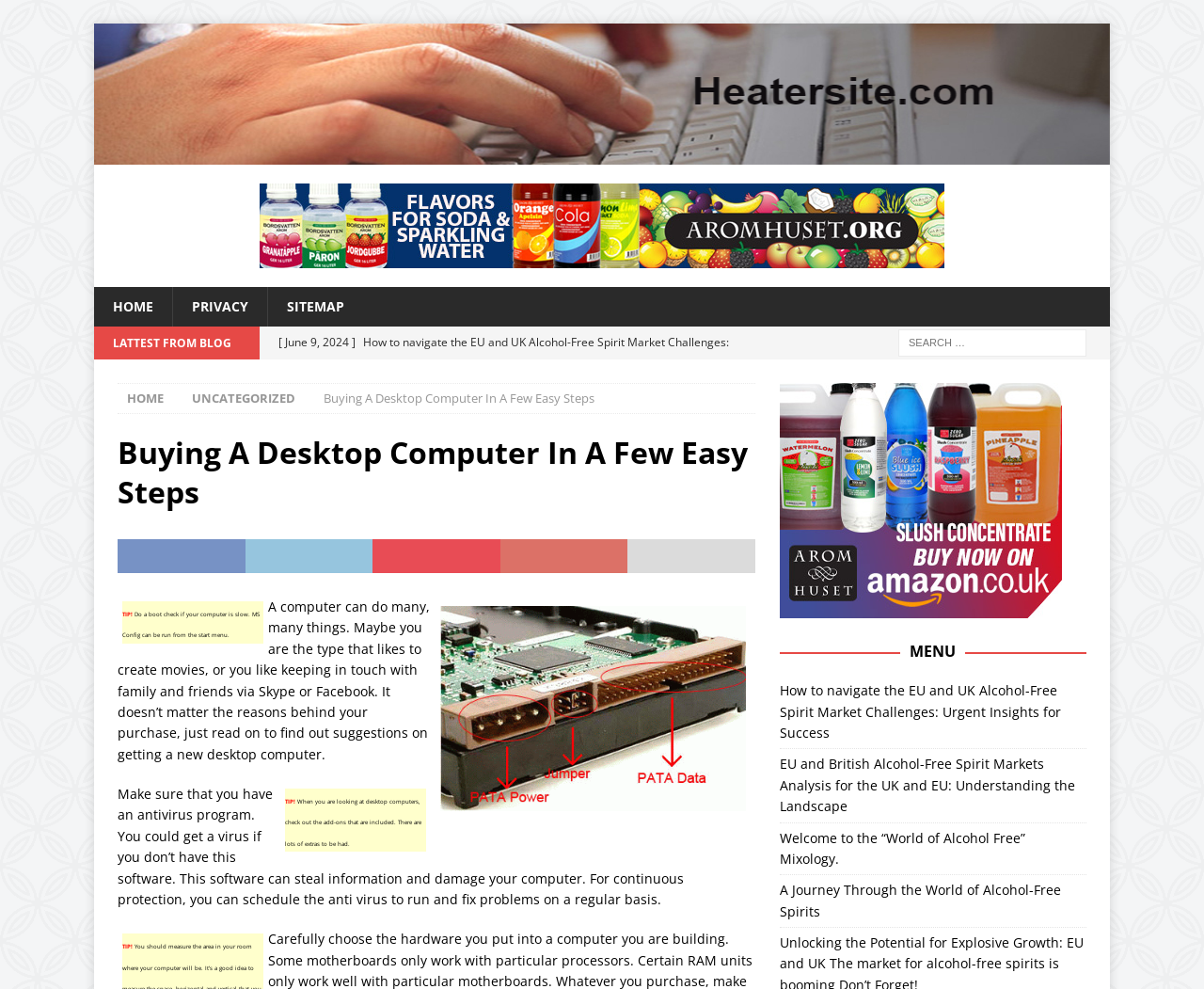Provide a comprehensive description of the webpage.

The webpage is about buying a desktop computer in a few easy steps. At the top, there is a header section with a logo image and a link to "Heatersite" on the left, and a search bar on the right. Below the header, there are three links to "HOME", "PRIVACY", and "SITEMAP" aligned horizontally.

On the left side of the page, there is a section with a heading "LATEST FROM BLOG" and five links to blog posts about the EU and UK alcohol-free spirit market, each with a date and title. These links are stacked vertically.

On the right side of the page, there is a section with a heading "MENU" and four links to related pages, also stacked vertically.

In the main content area, there is a heading "Buying A Desktop Computer In A Few Easy Steps" followed by a tip to do a boot check if the computer is slow. The text explains that a computer can be used for various purposes and provides suggestions for buying a new desktop computer. There are also tips to check for add-ons and to have an antivirus program installed.

There are several images on the page, including a logo image at the top, an image related to flavors for sparkling water and soda, and an image below the main content area.